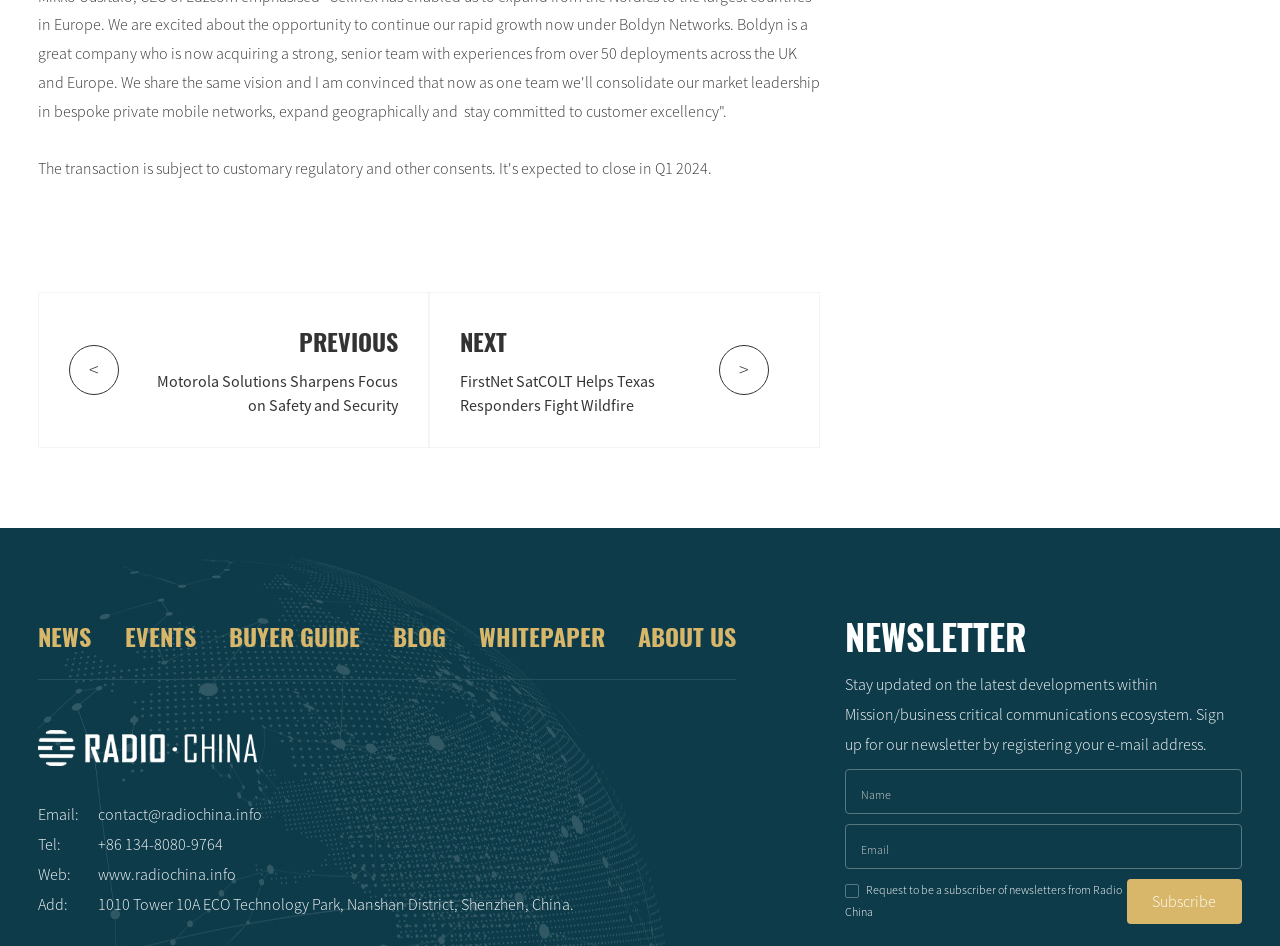What is the website's phone number?
Please provide a comprehensive answer to the question based on the webpage screenshot.

I found the phone number by looking at the static text elements at the bottom of the webpage, where the contact information is typically located. The phone number is '+86 134-8080-9764'.